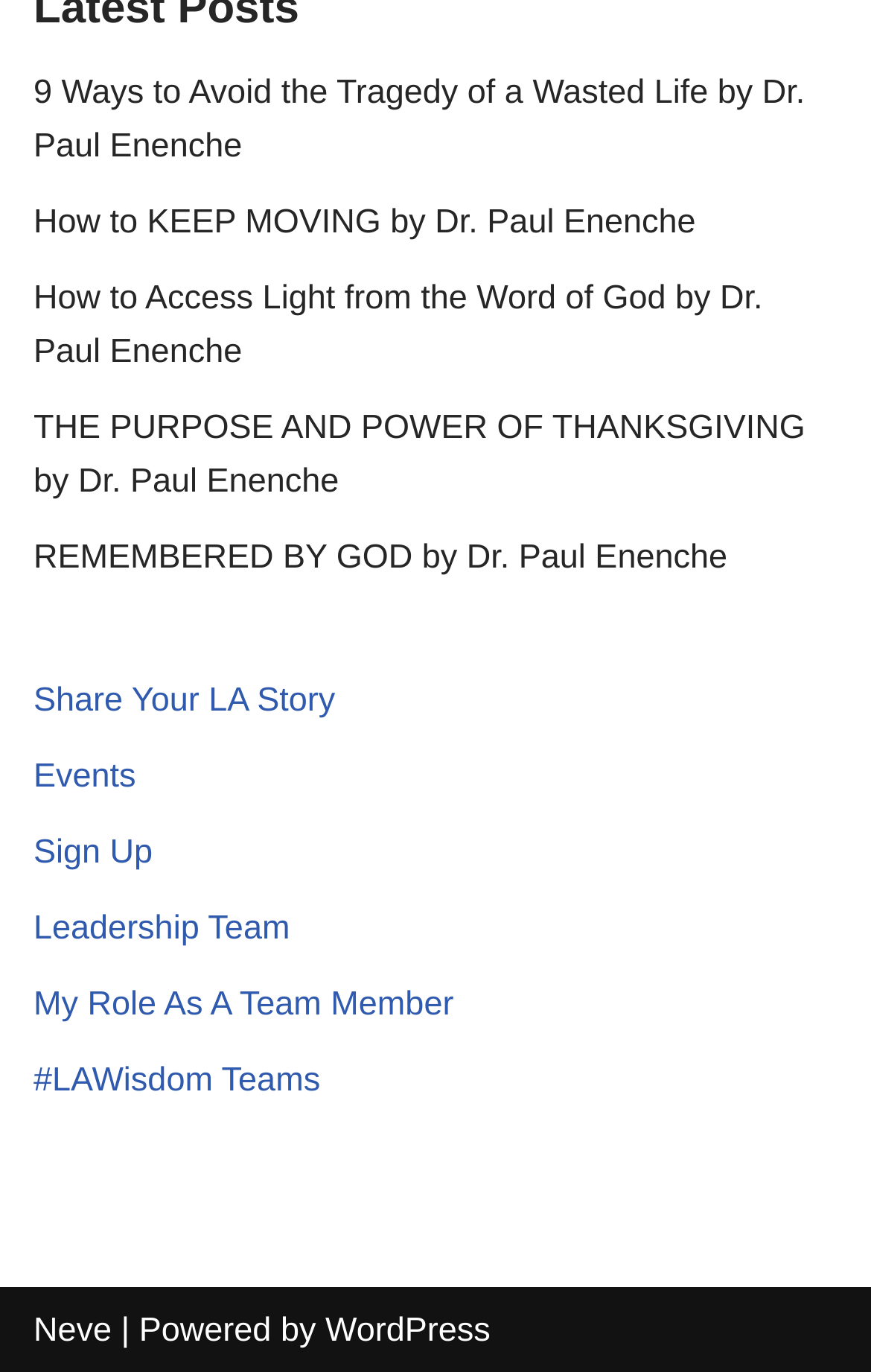What is the name of the person associated with the links?
Refer to the image and give a detailed response to the question.

Many of the links on the webpage have the name 'Dr. Paul Enenche' associated with them, suggesting that he is the author or creator of the content linked to.